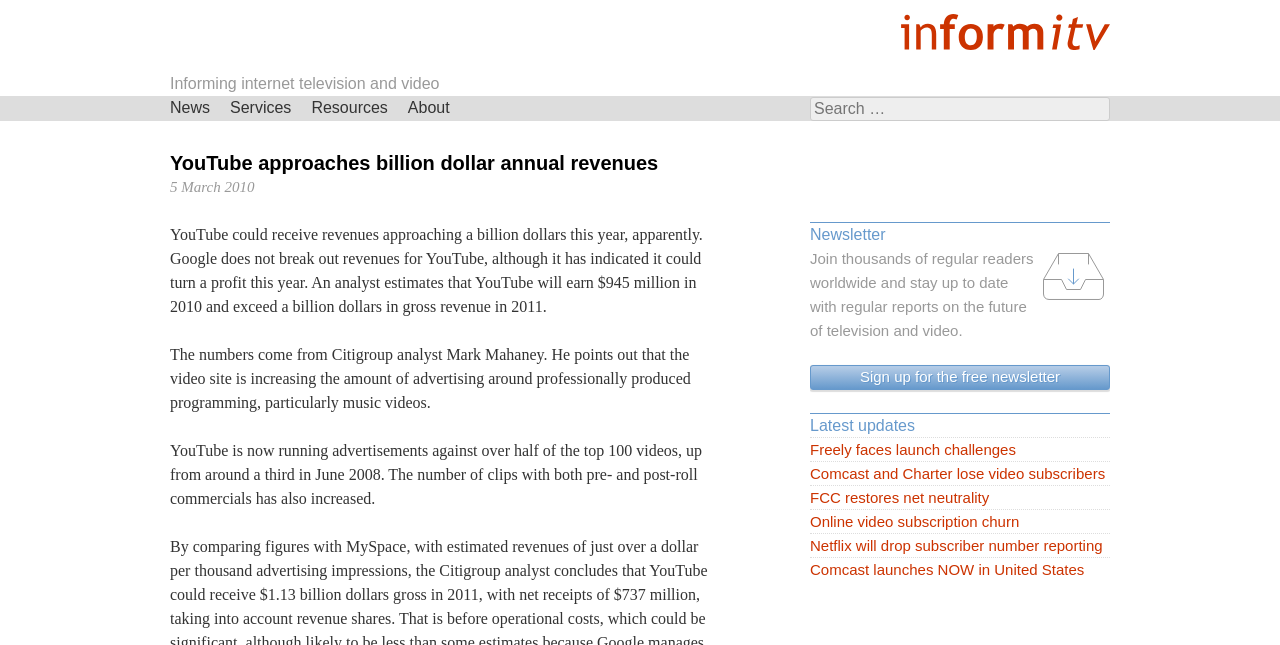Could you determine the bounding box coordinates of the clickable element to complete the instruction: "Learn about the services"? Provide the coordinates as four float numbers between 0 and 1, i.e., [left, top, right, bottom].

[0.172, 0.149, 0.235, 0.186]